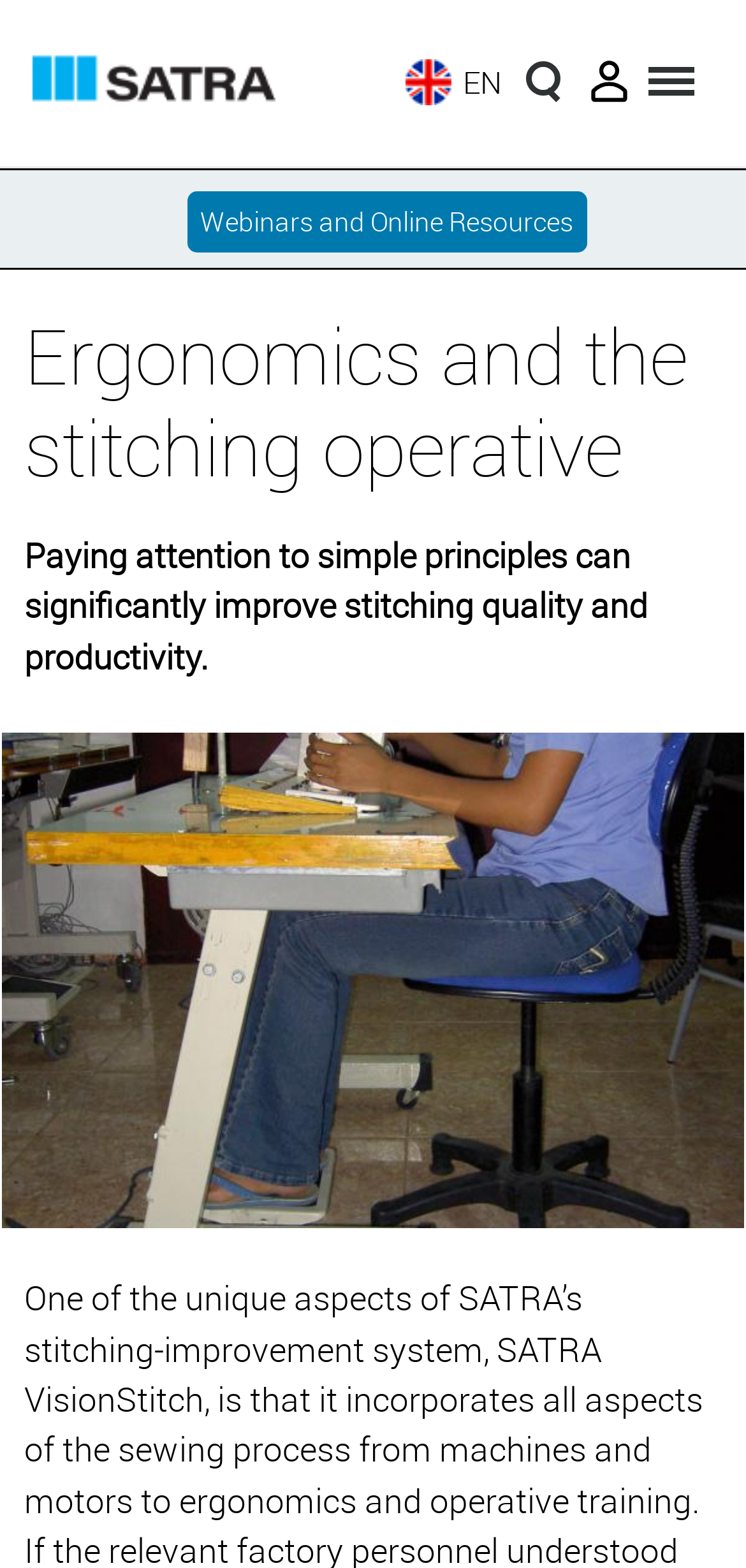Find the bounding box coordinates for the HTML element described as: "title="Search this site"". The coordinates should consist of four float values between 0 and 1, i.e., [left, top, right, bottom].

[0.677, 0.026, 0.779, 0.079]